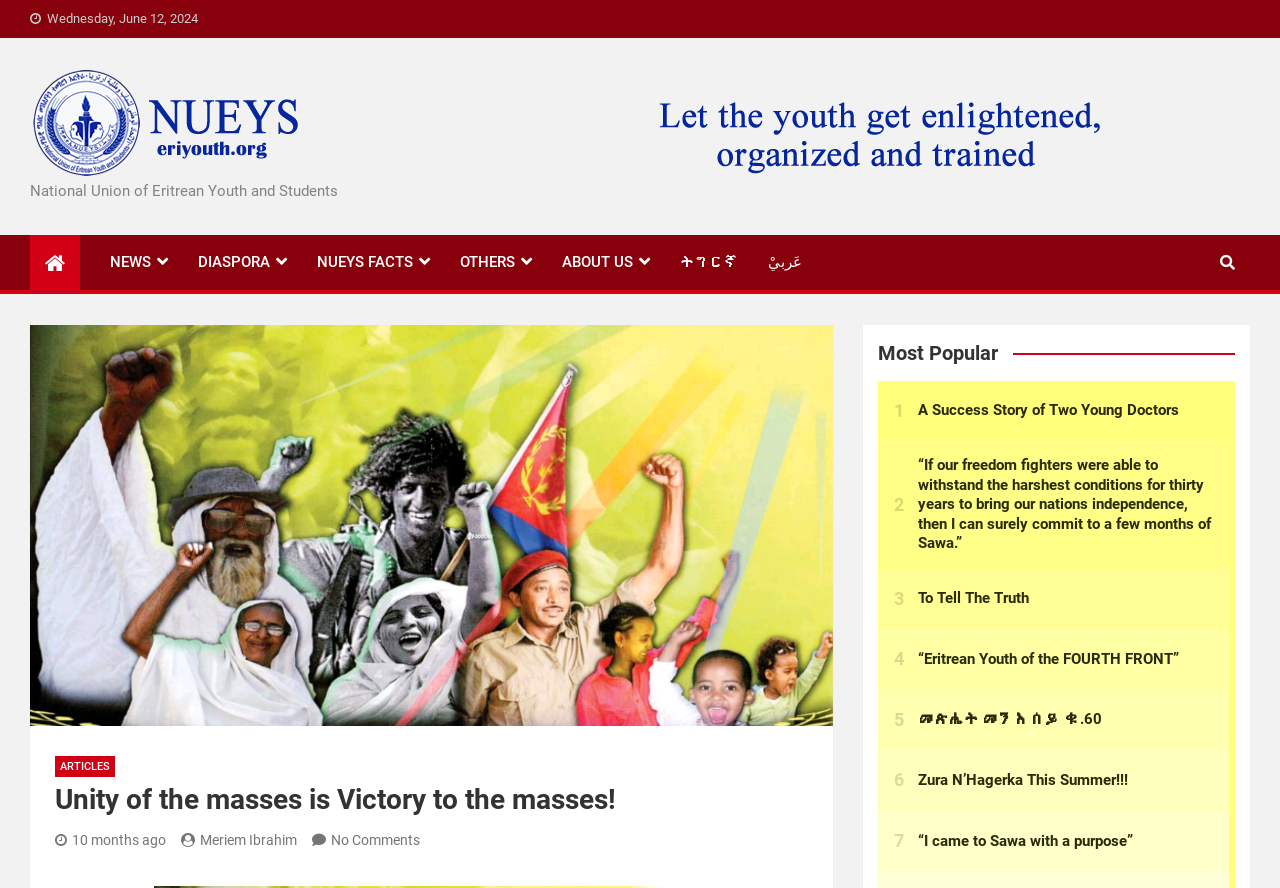Can you find the bounding box coordinates of the area I should click to execute the following instruction: "Search in the DIASPORA section"?

[0.143, 0.264, 0.236, 0.327]